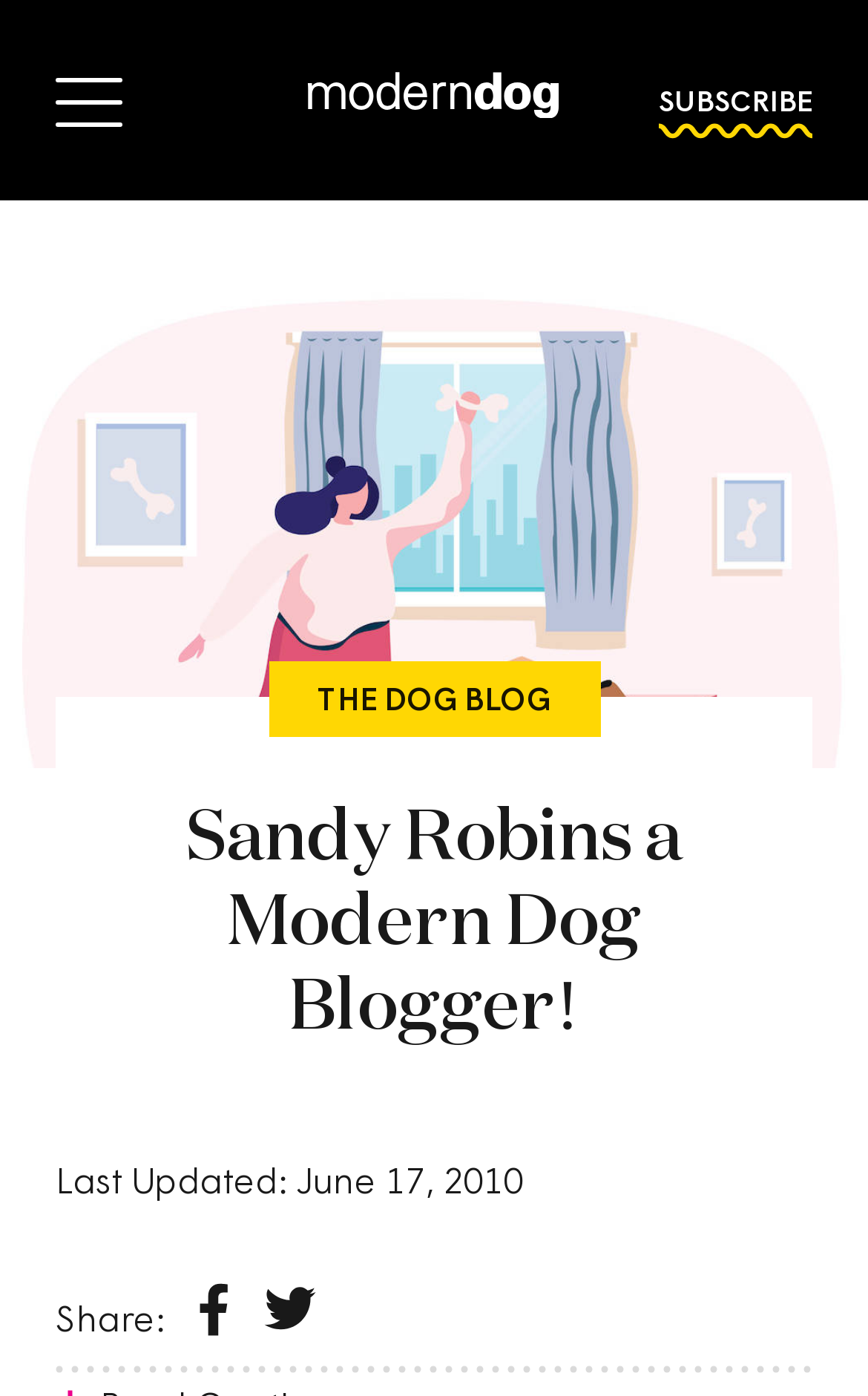Identify the bounding box of the HTML element described here: "April 2021". Provide the coordinates as four float numbers between 0 and 1: [left, top, right, bottom].

None